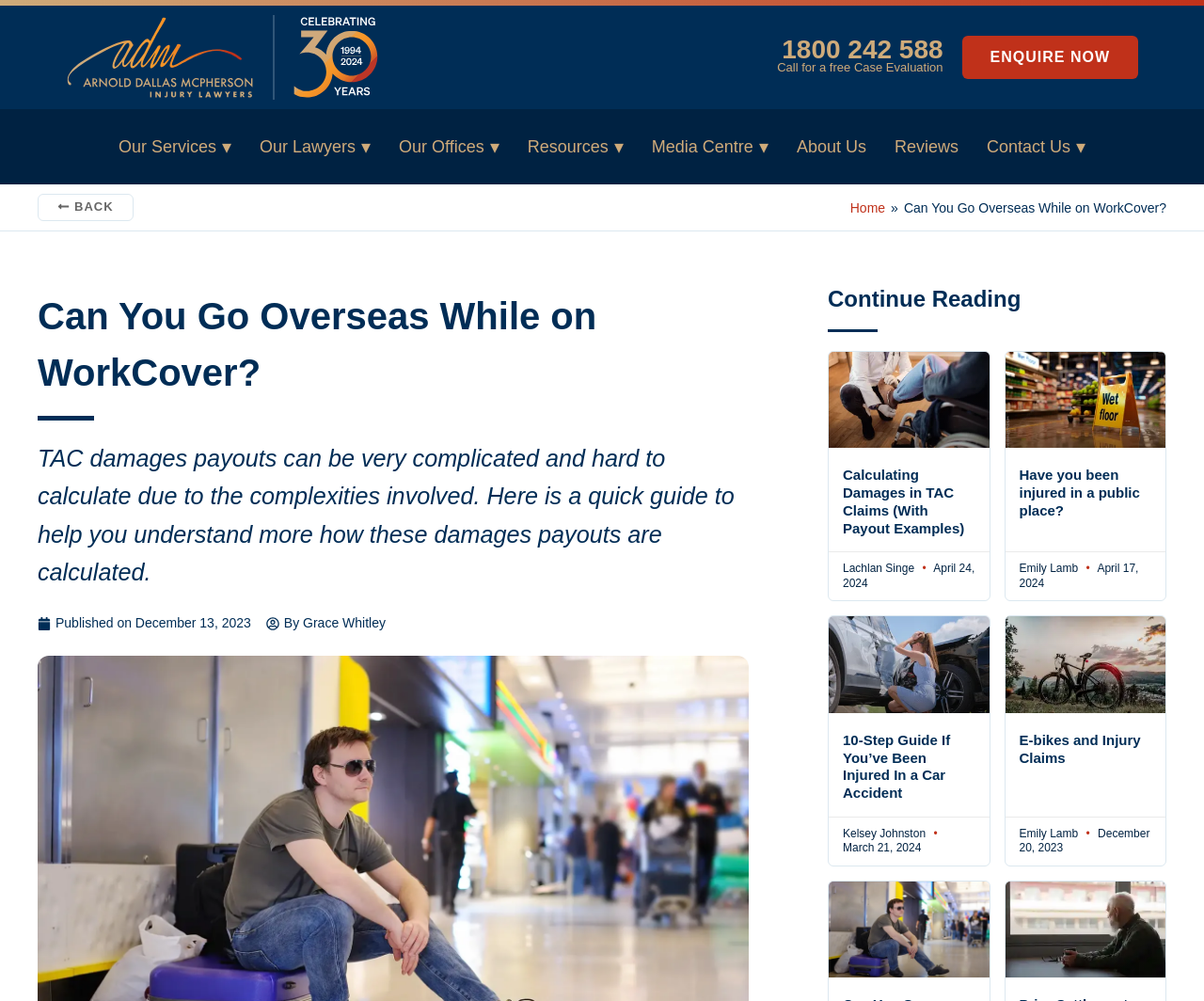What are the main navigation menu items?
Please answer the question with a detailed and comprehensive explanation.

I found the main navigation menu items by examining the menubar element with the orientation 'horizontal' and its child menuitem elements, which contain the text of the menu items.